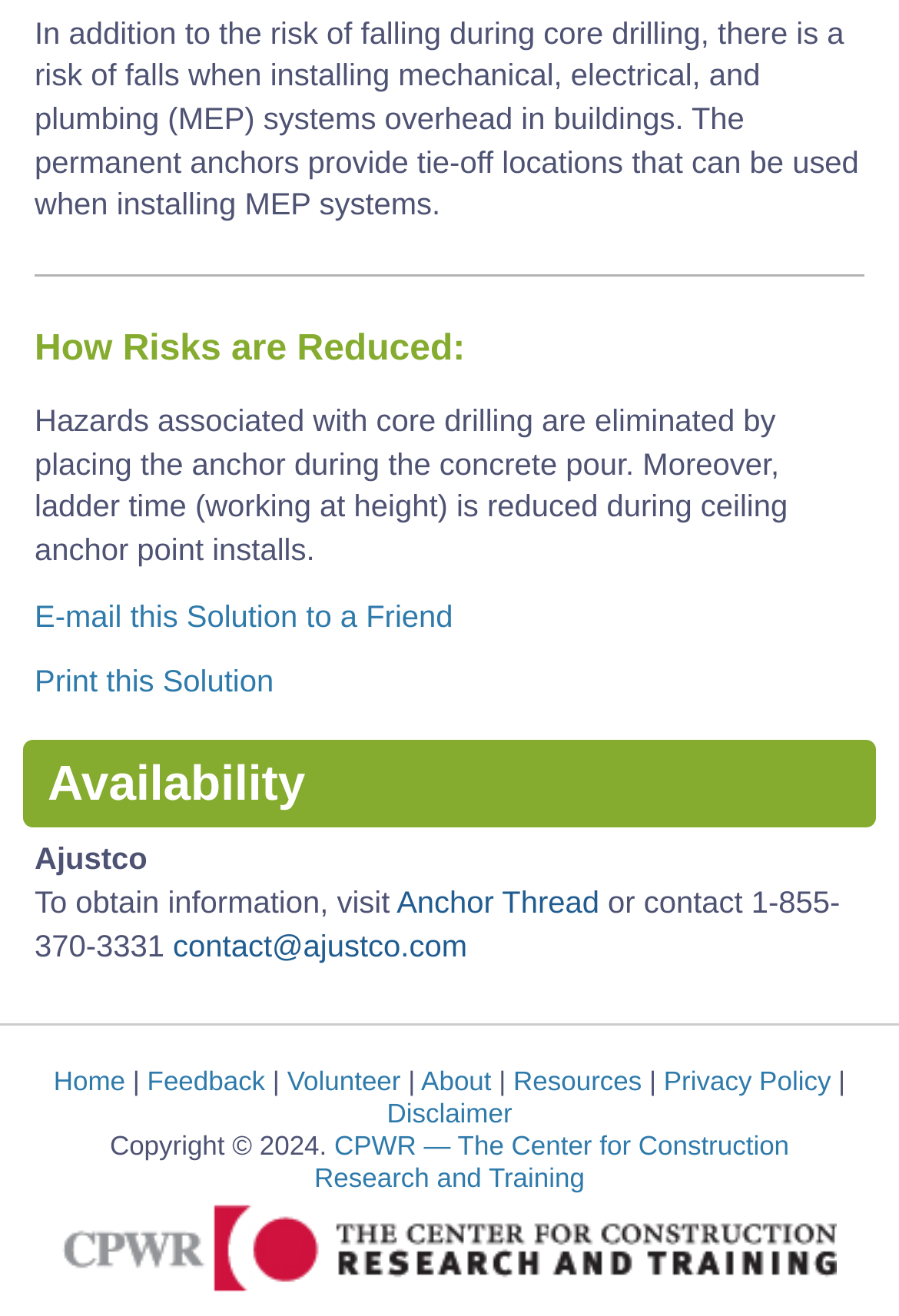Please give a short response to the question using one word or a phrase:
What is the copyright year of the webpage?

2024